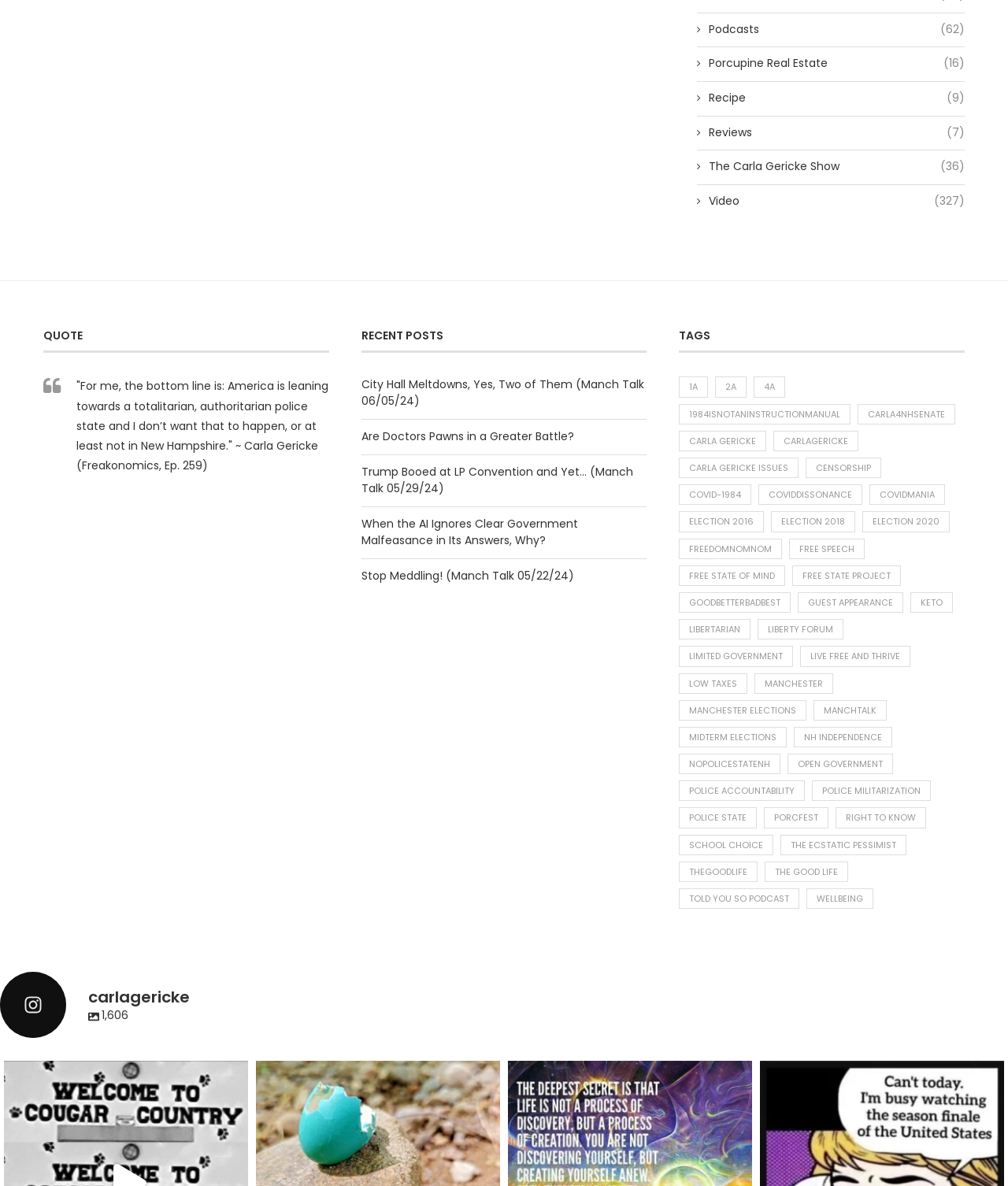Locate the bounding box of the UI element described by: "Stop Meddling! (Manch Talk 05/22/24)" in the given webpage screenshot.

[0.358, 0.479, 0.569, 0.492]